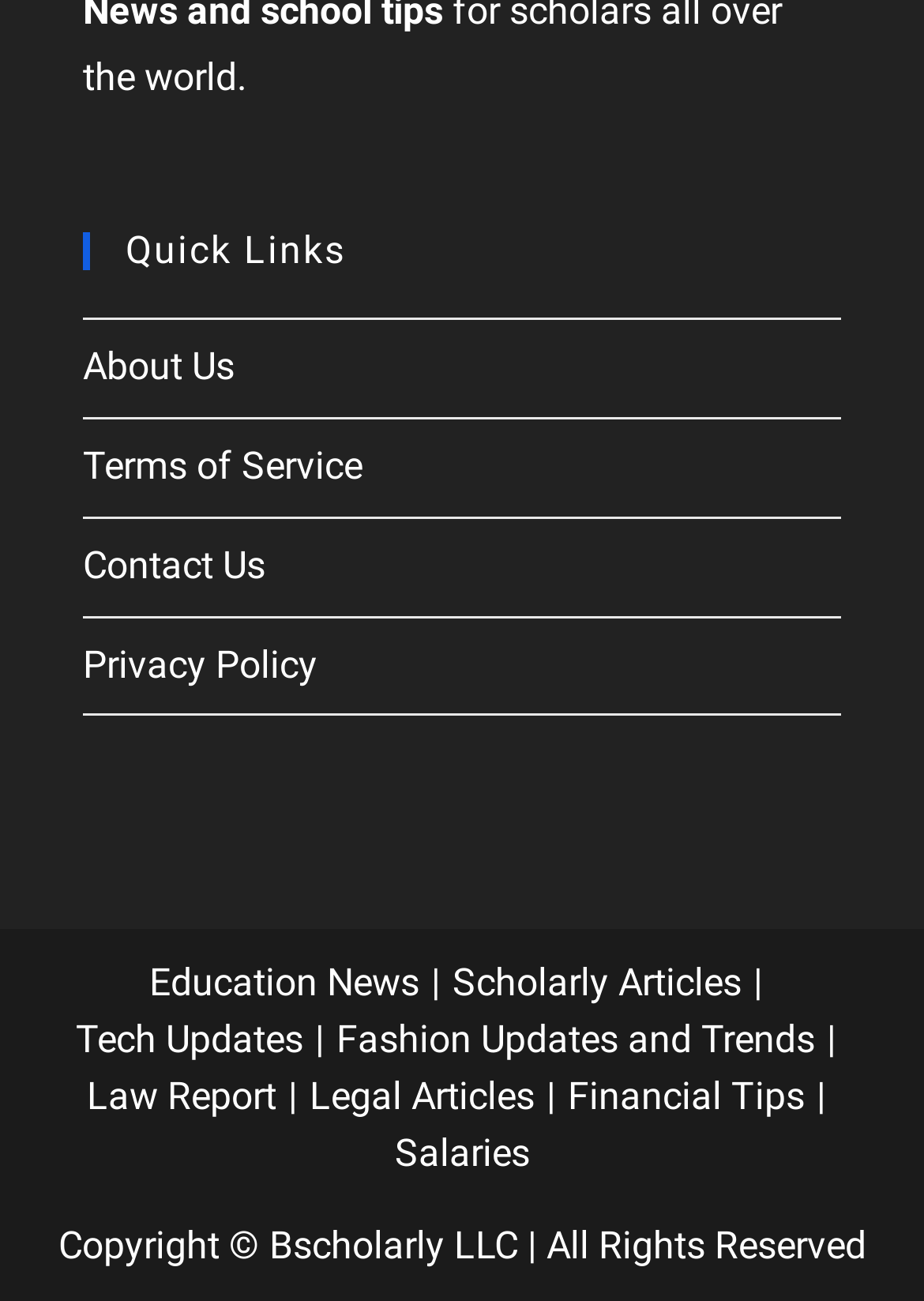Please give the bounding box coordinates of the area that should be clicked to fulfill the following instruction: "Click the Best Helmet Offers Under 2000 INR link". The coordinates should be in the format of four float numbers from 0 to 1, i.e., [left, top, right, bottom].

None